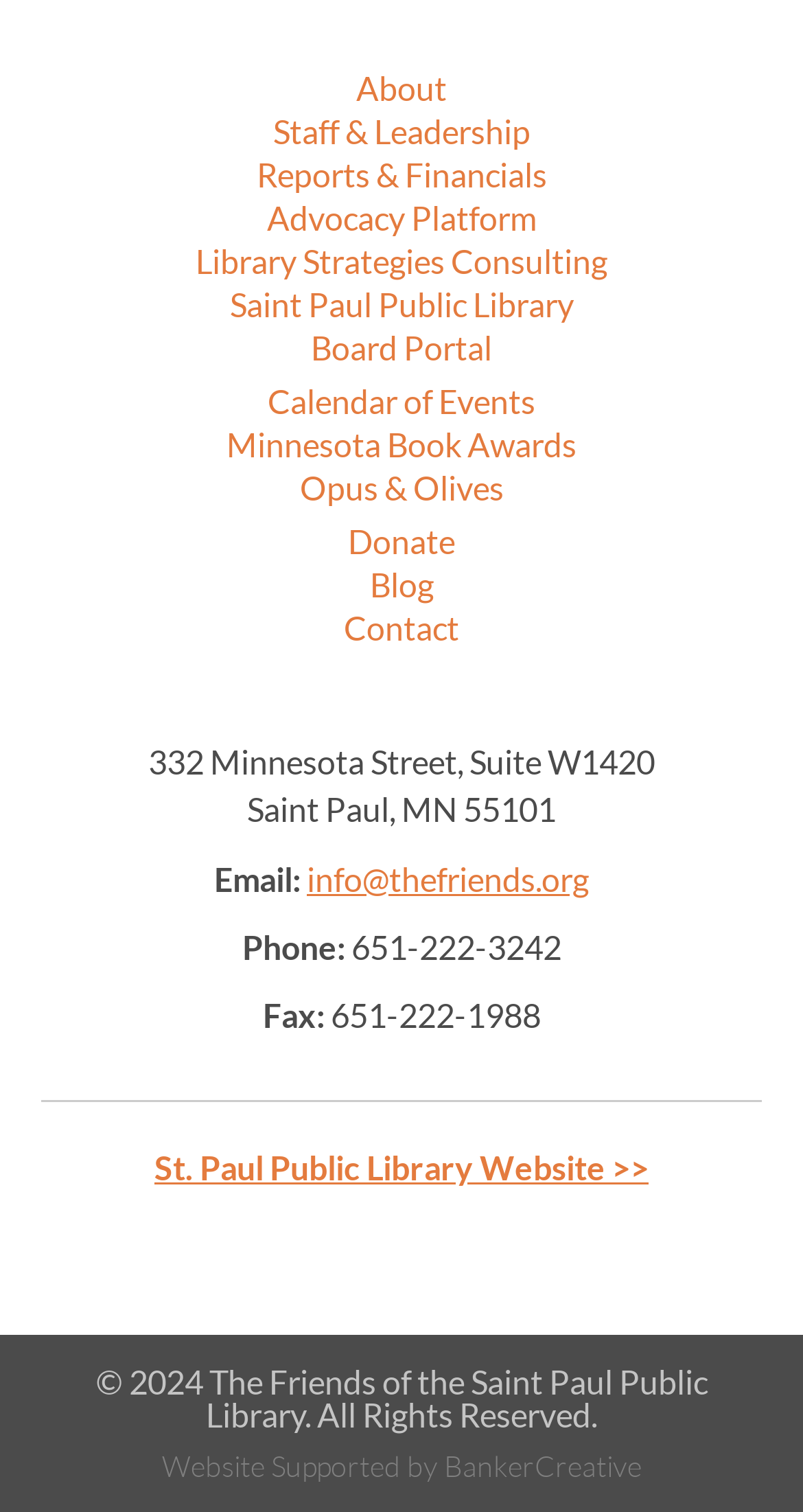Reply to the question with a single word or phrase:
What is the name of the library supported by The Friends of the Saint Paul Public Library?

Saint Paul Public Library